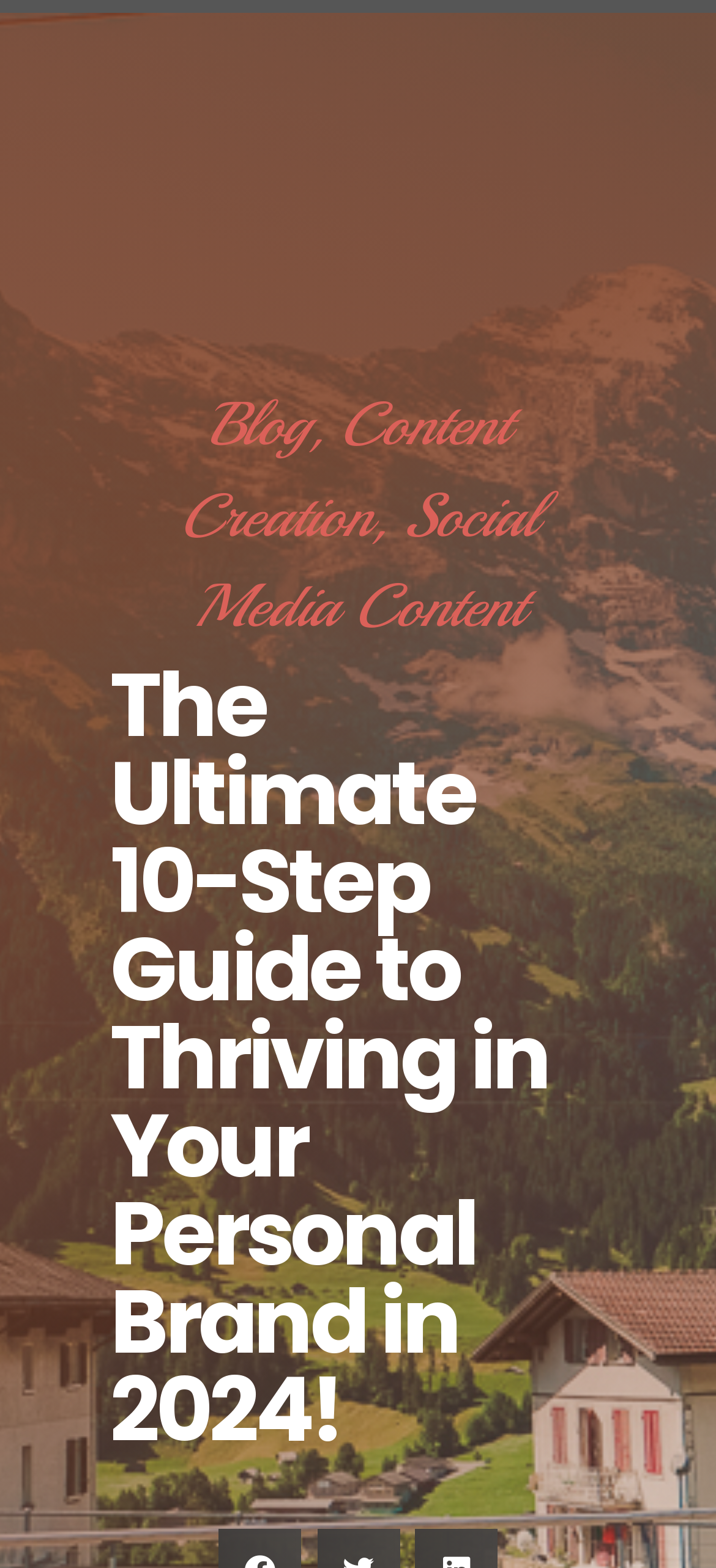What is the function of the button inside the search bar?
Please give a detailed answer to the question using the information shown in the image.

The button inside the search bar has an OCR text of 'Search', indicating that its function is to initiate a search query when clicked. This button is located within the search bar, which further supports its purpose as a search button.